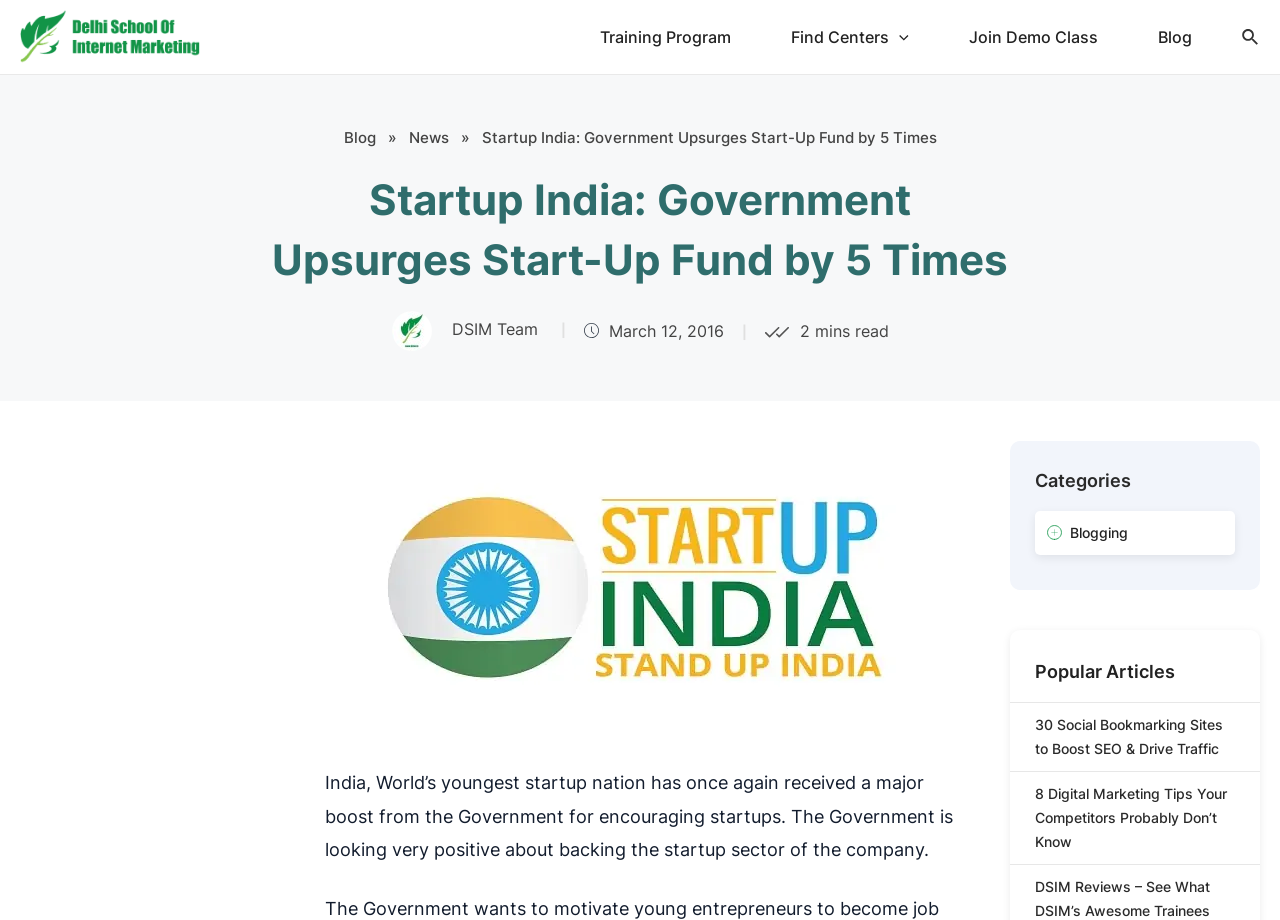Please determine the bounding box coordinates of the element's region to click for the following instruction: "Go to the Blog page".

[0.881, 0.013, 0.955, 0.067]